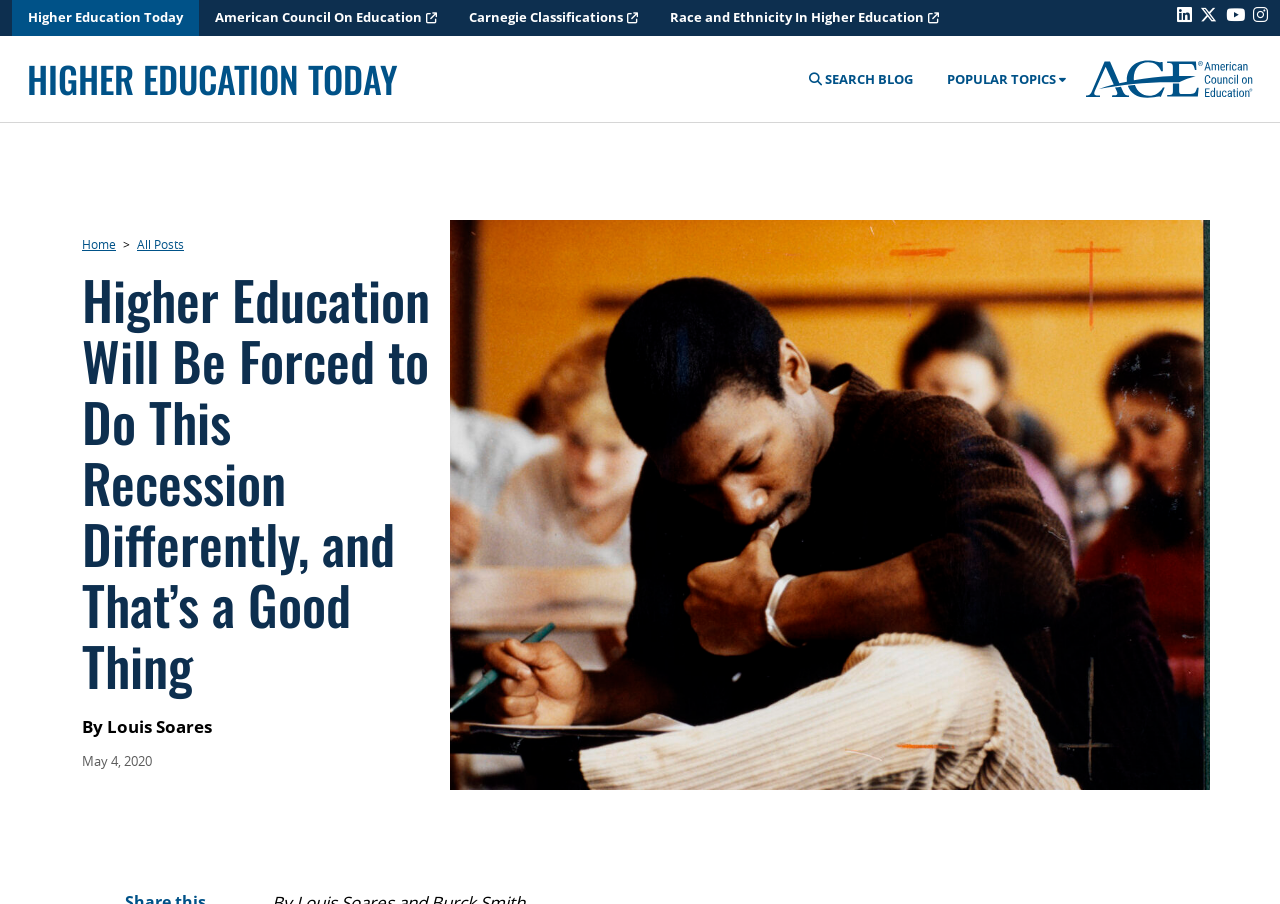Determine the main headline of the webpage and provide its text.

Higher Education Will Be Forced to Do This Recession Differently, and That’s a Good Thing